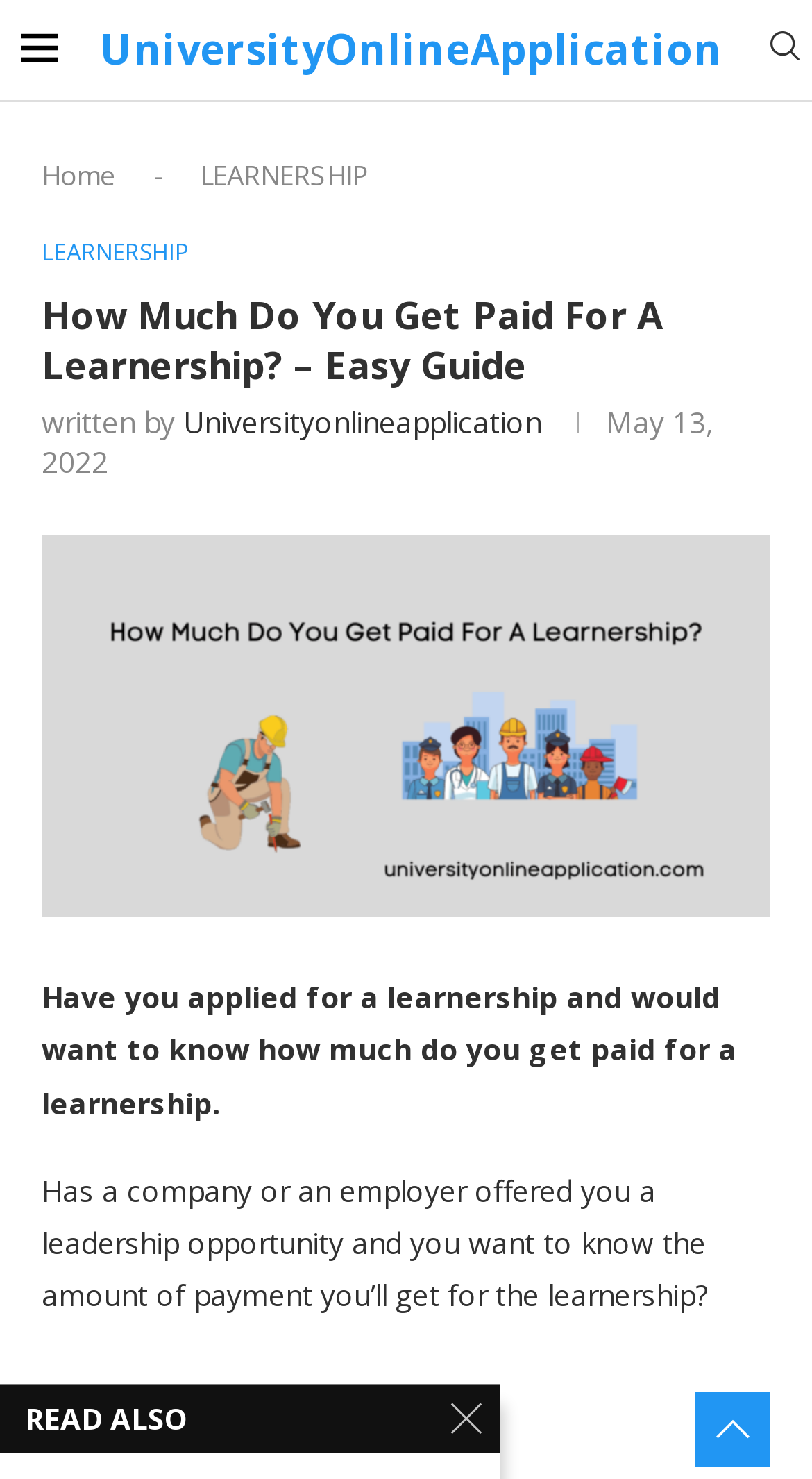Answer briefly with one word or phrase:
What is the purpose of a learnership?

To know payment amount